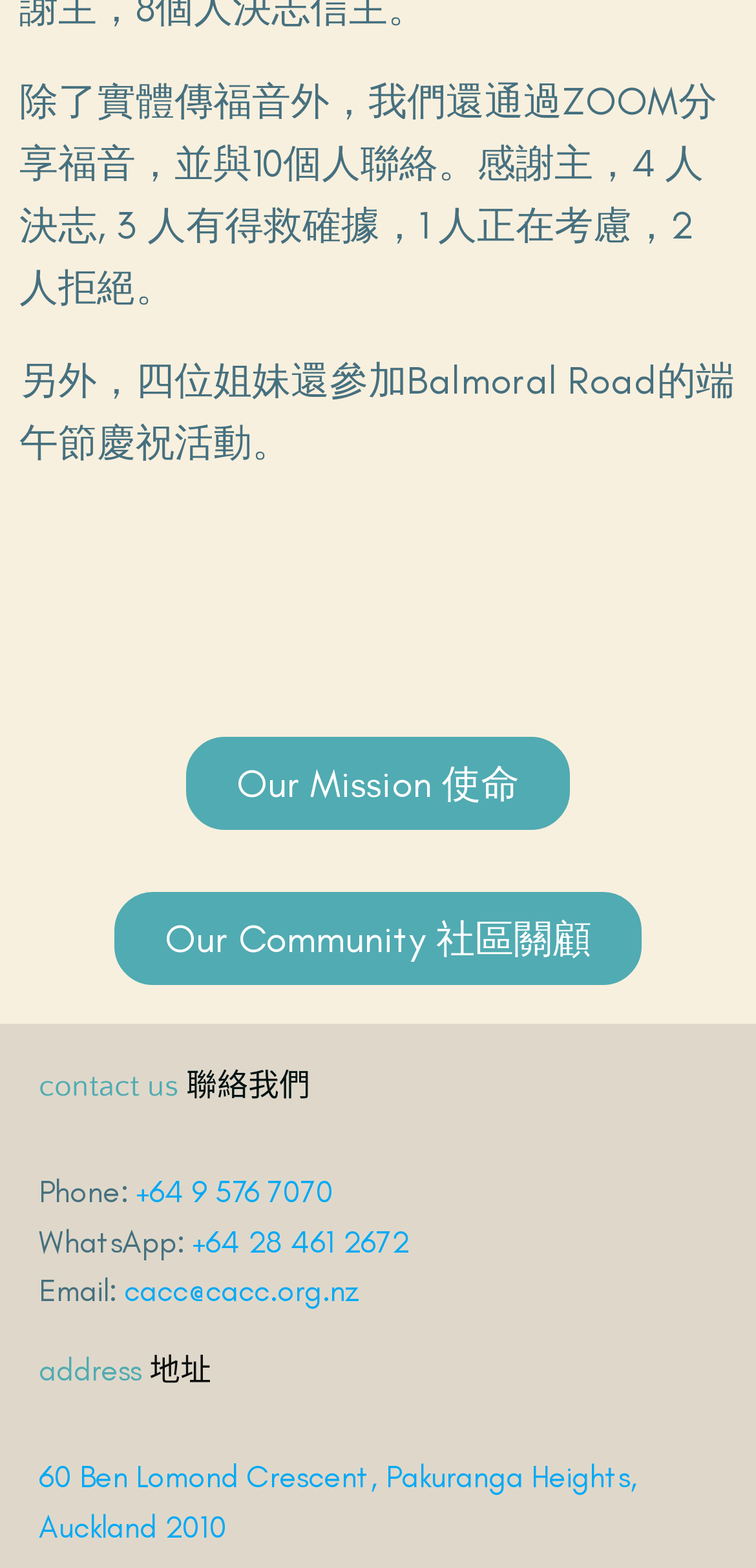How many sisters participated in the Balmoral Road Dragon Boat Festival?
Please give a detailed and thorough answer to the question, covering all relevant points.

I found this information in the second paragraph of text, which mentions that '四位姐妹' or 4 sisters participated in the Balmoral Road Dragon Boat Festival.